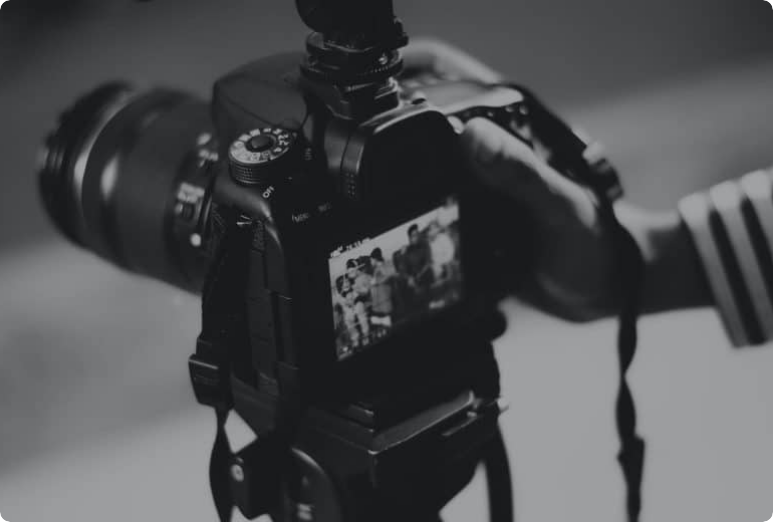Create a vivid and detailed description of the image.

The image captures a close-up view of a professional photography camera held in one hand, showcasing its detailed design and controls. The camera, with a large lens and a visible digital screen, displays a photograph of several individuals, suggesting an ongoing photo shoot or an intimate moment being captured. The background features a blurred, softly lit environment, emphasizing the focus on the camera itself and the captured image on its screen. This representation signifies the essential role of photography in preserving memories and highlights the technical and creative skills involved in professional photography.